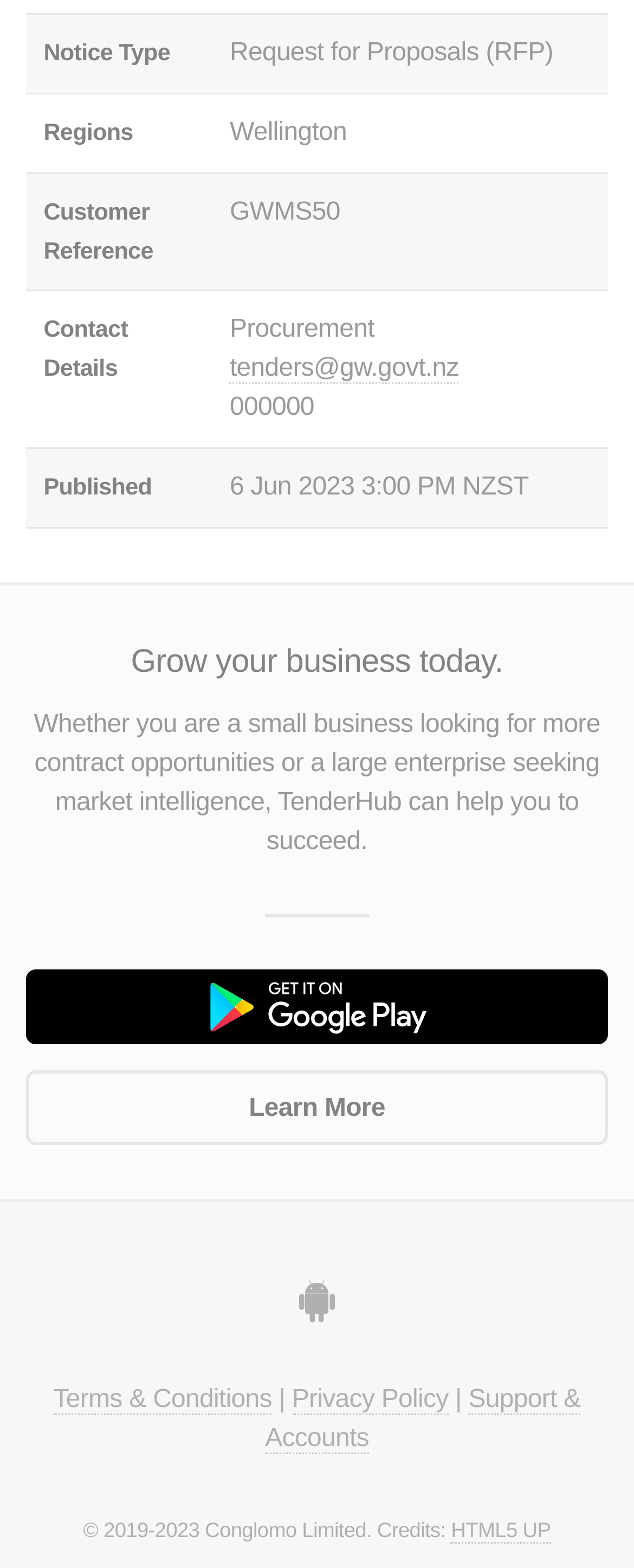What is the notice type?
Please answer the question with as much detail as possible using the screenshot.

Based on the table structure, I can see that the first row has a header 'Notice Type' and a corresponding grid cell with the value 'Request for Proposals (RFP)'. Therefore, the notice type is 'Request for Proposals (RFP)'.